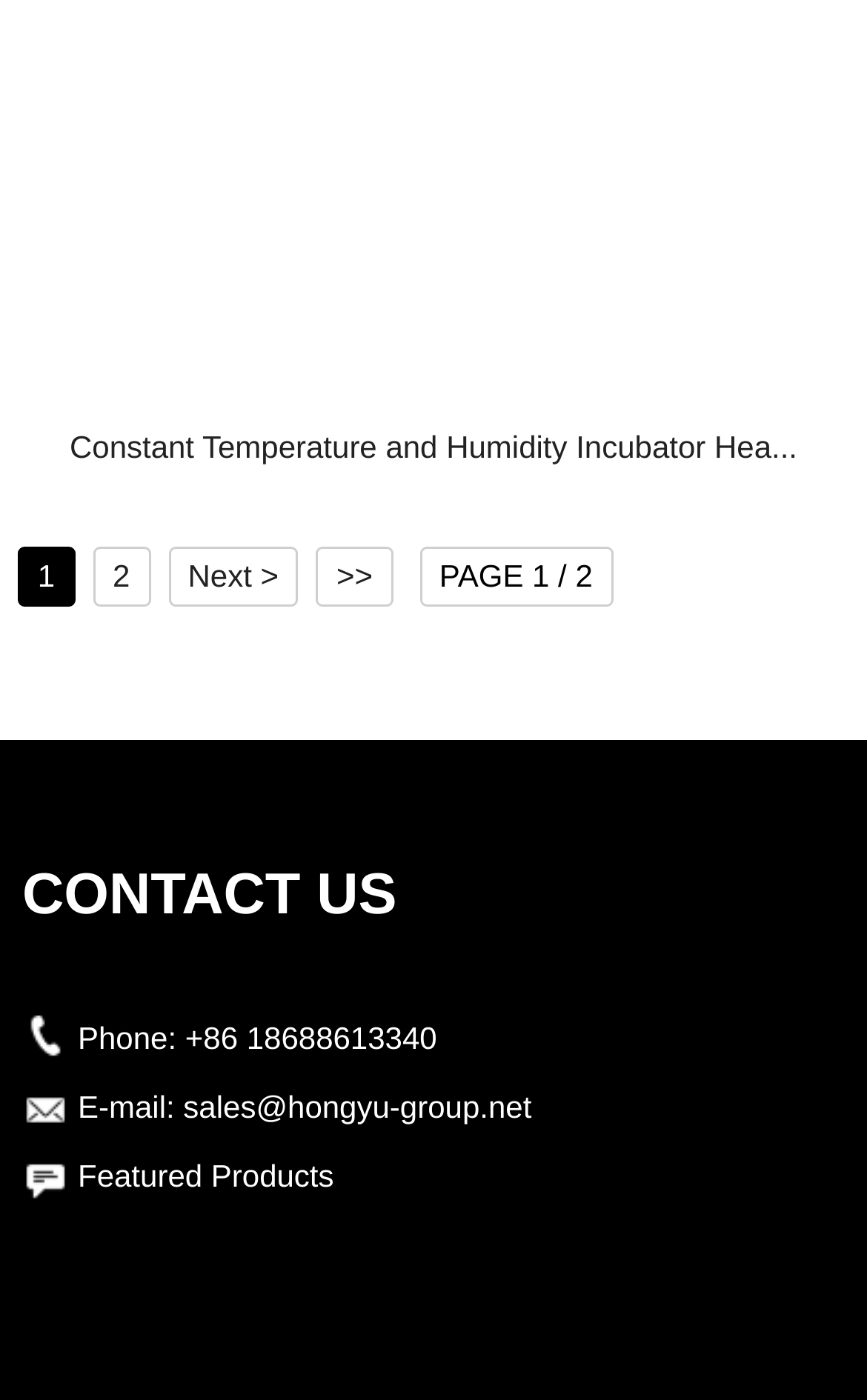Reply to the question with a single word or phrase:
What type of product is featured on this page?

Incubator